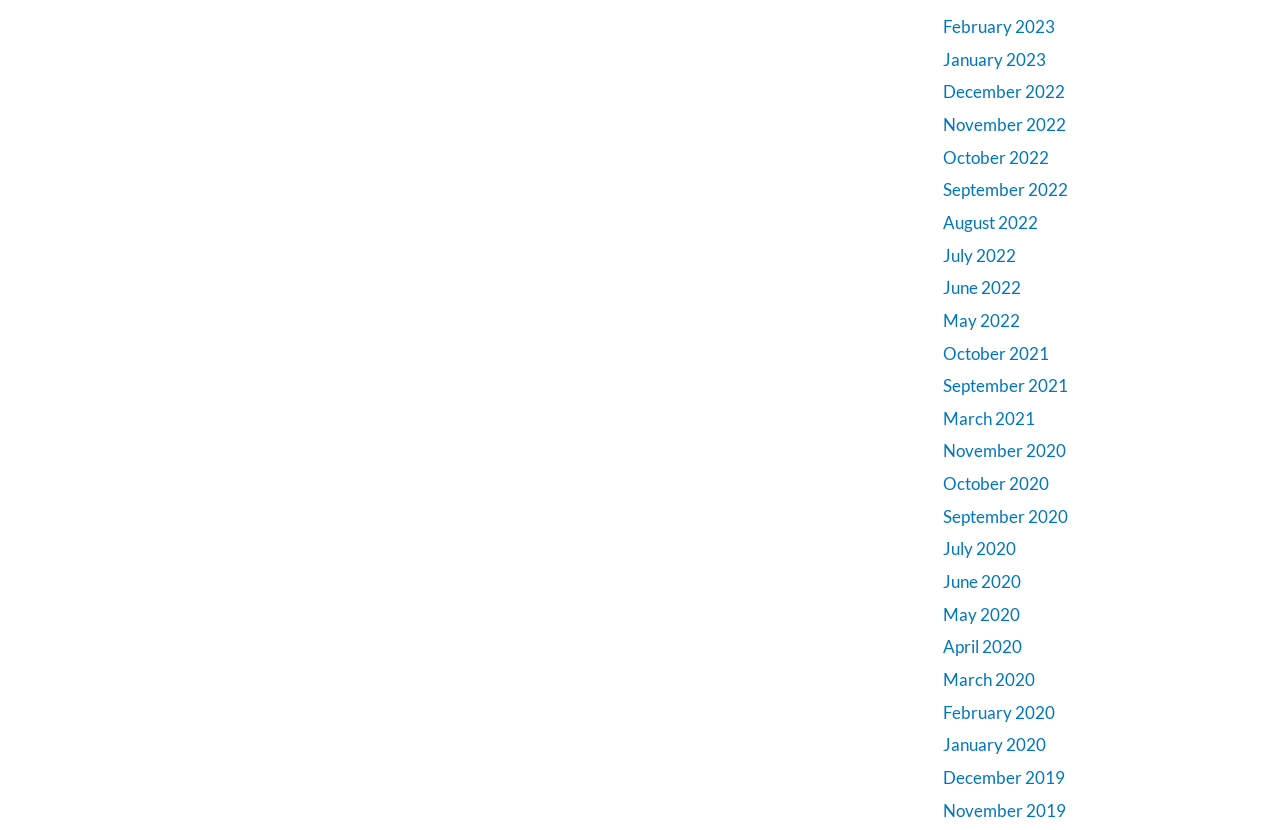Are there any links for the year 2018?
Please answer using one word or phrase, based on the screenshot.

No